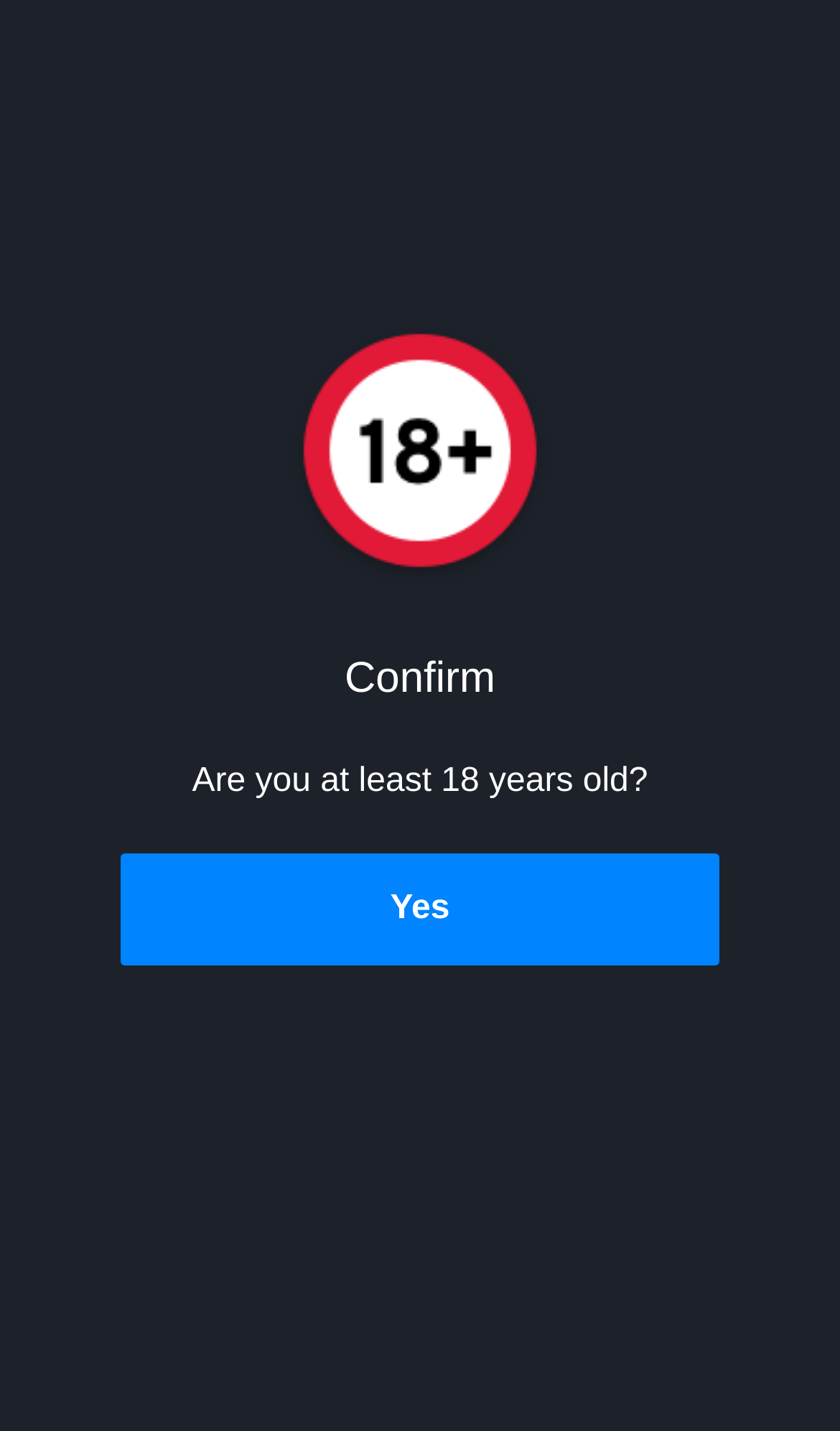Generate an in-depth caption that captures all aspects of the webpage.

The webpage is titled "Confirm" and appears to be a simple page with a clear purpose. At the top, there is a header section that spans the full width of the page. Within this header, there is a prominent heading that reads "Confirm". 

Below the header, there is a question posed in a static text element, "Are you at least 18 years old?", which is centered on the page. 

Underneath the question, there is a button labeled "Yes" that takes up most of the page's width, positioned near the center of the page. This button is contained within a link element that spans the full width of the page.